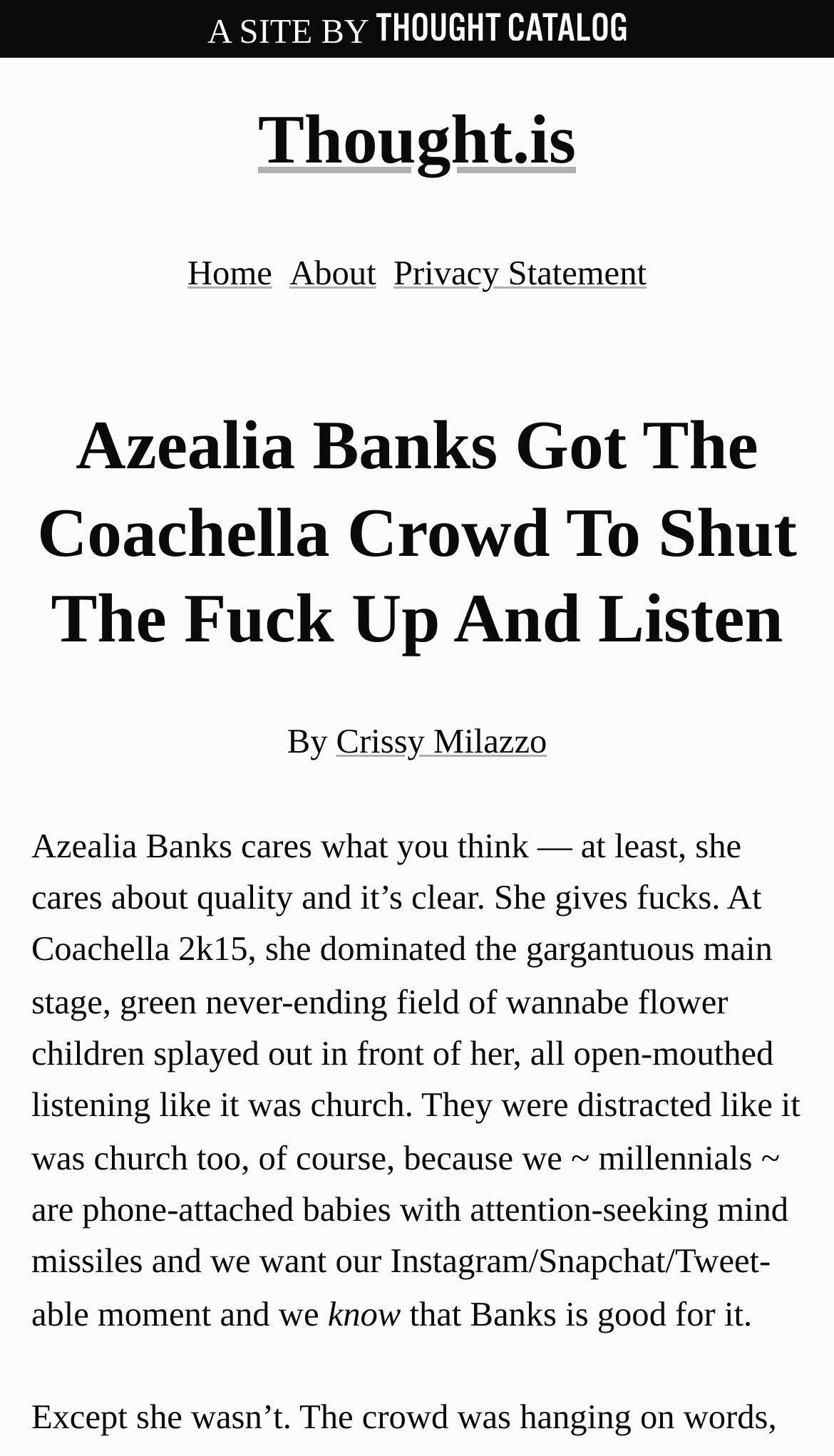Answer this question using a single word or a brief phrase:
Who wrote the article?

Crissy Milazzo